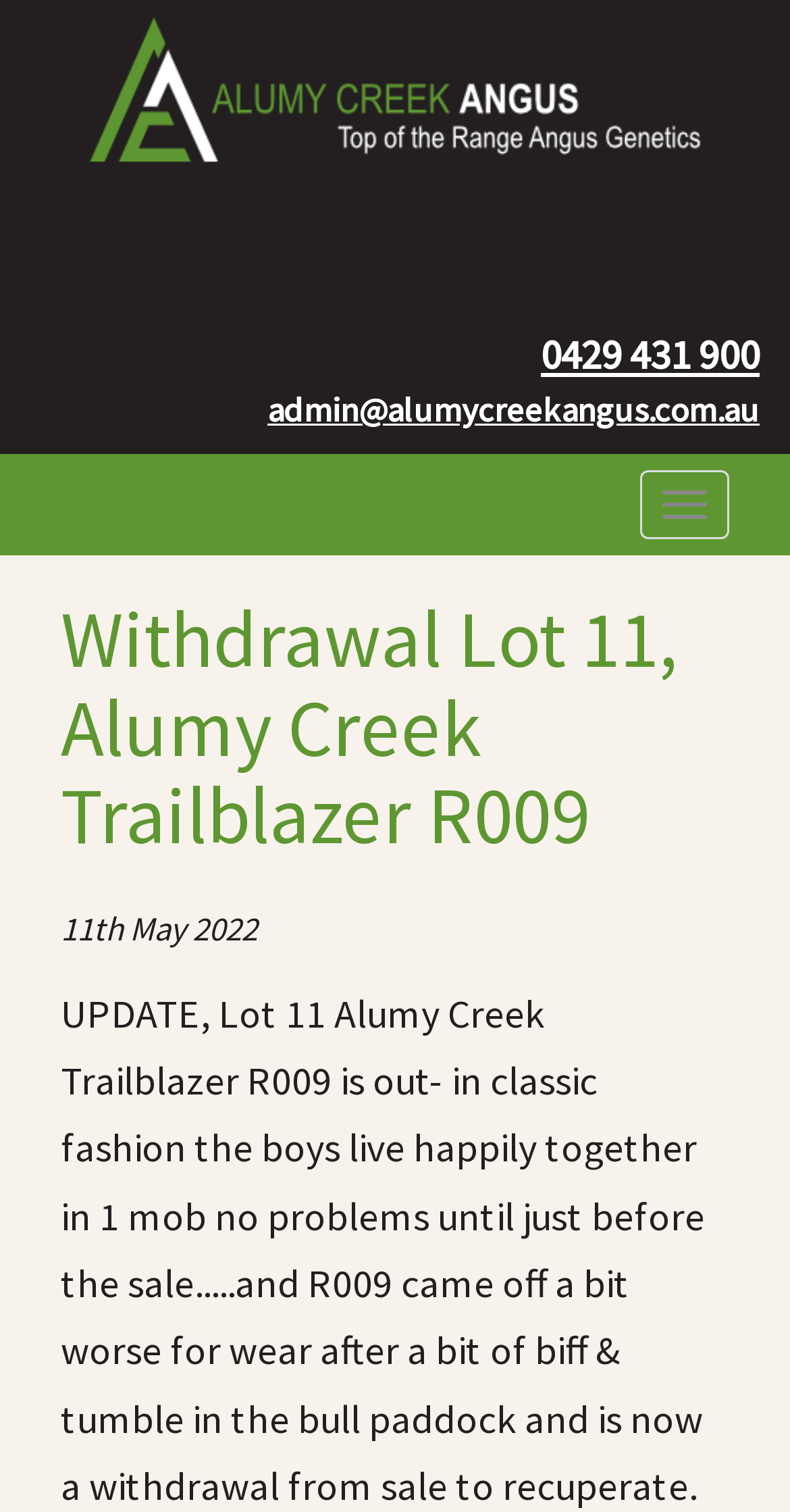Identify and provide the title of the webpage.

Withdrawal Lot 11, Alumy Creek Trailblazer R009